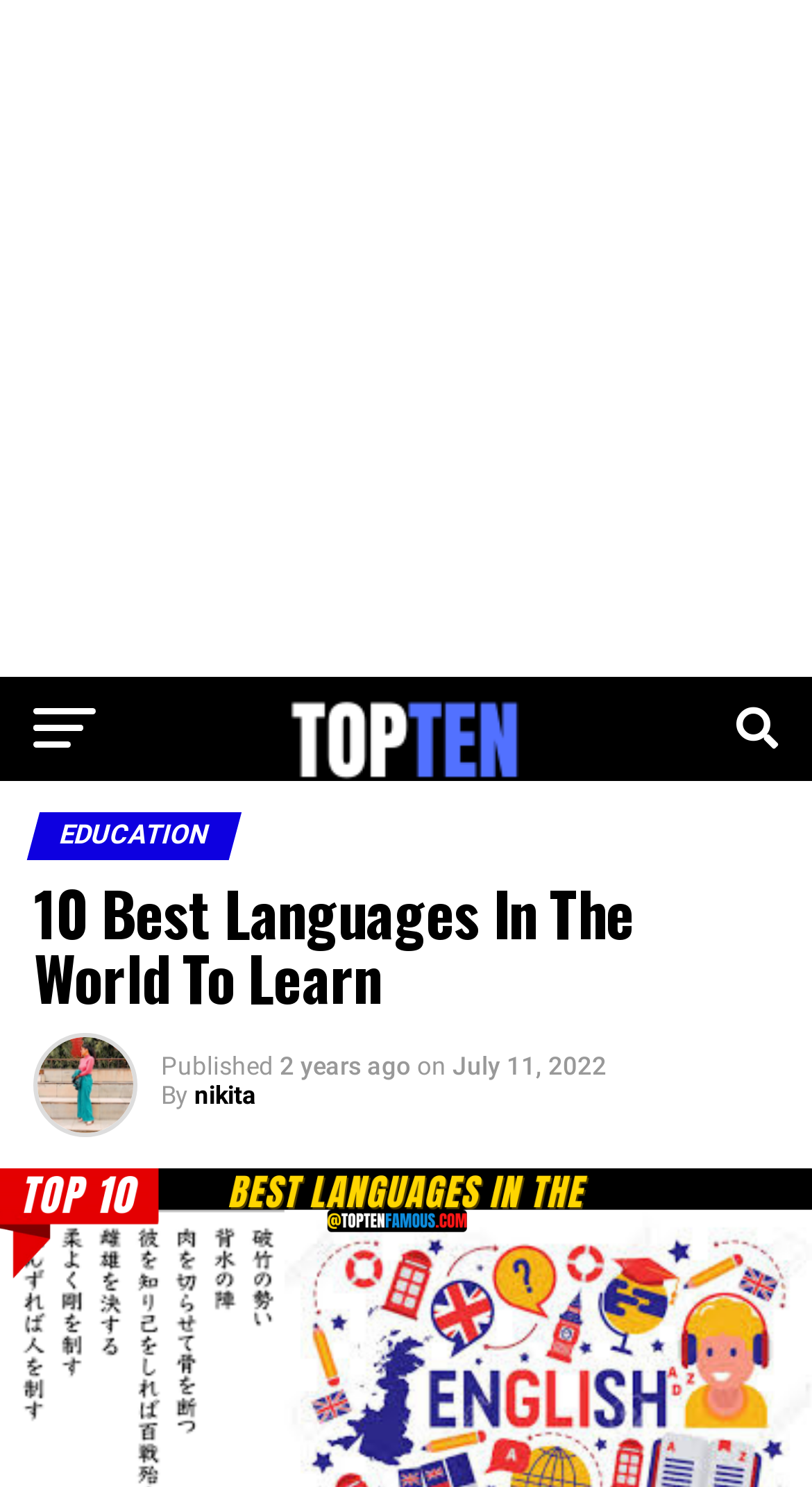Examine the image carefully and respond to the question with a detailed answer: 
How old is the article?

I found the age of the article by looking at the StaticText '2 years ago' which is a sub-element of the HeaderAsNonLandmark element.